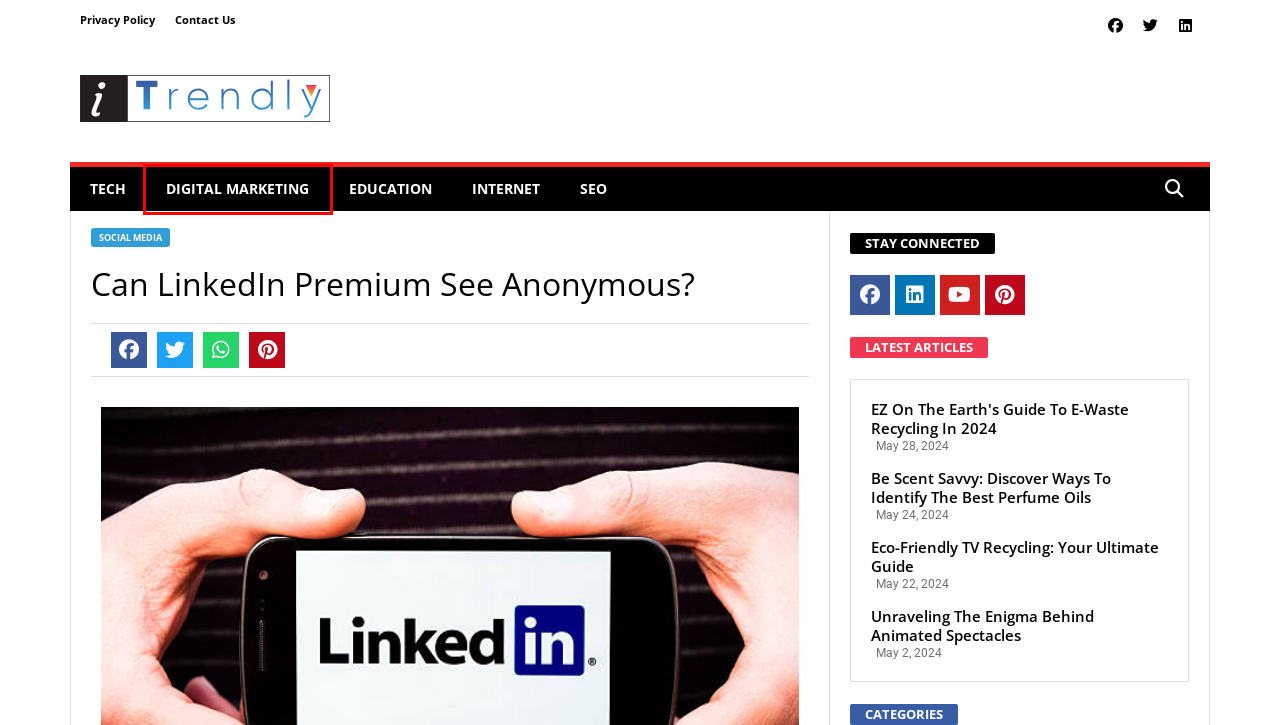A screenshot of a webpage is given, marked with a red bounding box around a UI element. Please select the most appropriate webpage description that fits the new page after clicking the highlighted element. Here are the candidates:
A. Digital Marketing - itrendly.com
B. Unraveling the Enigma Behind Animated Spectacles
C. Eco-Friendly TV Recycling: Your Ultimate Guide
D. Education - itrendly.com
E. Fashion - itrendly.com
F. Internet - itrendly.com
G. Entertainment - itrendly.com
H. What Is the Simplest Form of Automation?

A